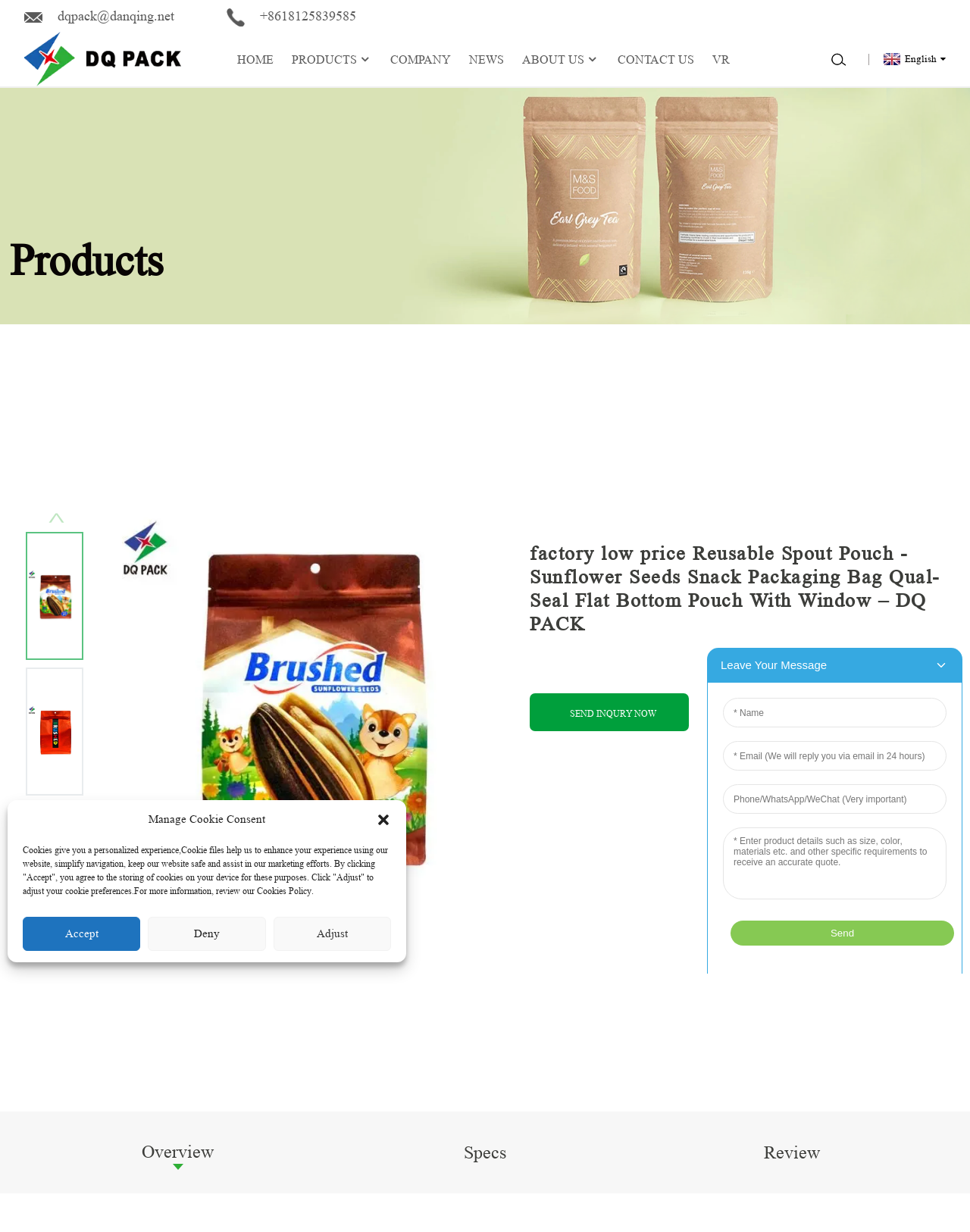Answer briefly with one word or phrase:
What type of seeds are used in the snack packaging example?

Sunflower Seeds